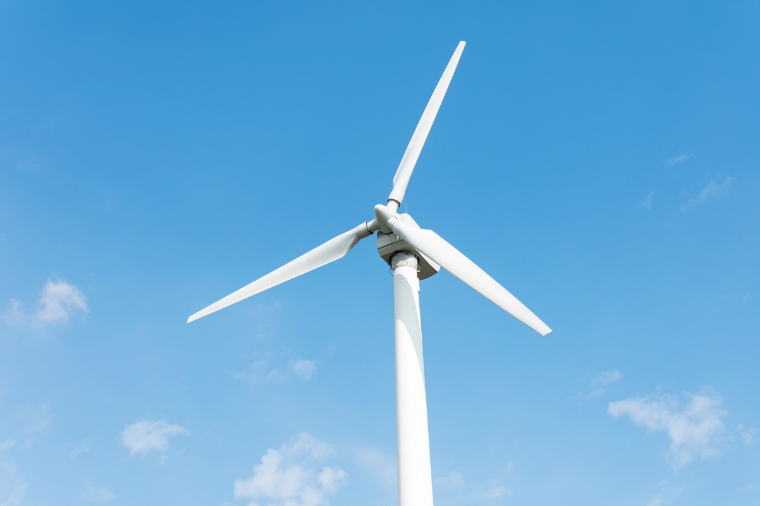Respond to the question below with a single word or phrase:
What is the purpose of wind turbines like the one shown?

Reduce carbon footprints